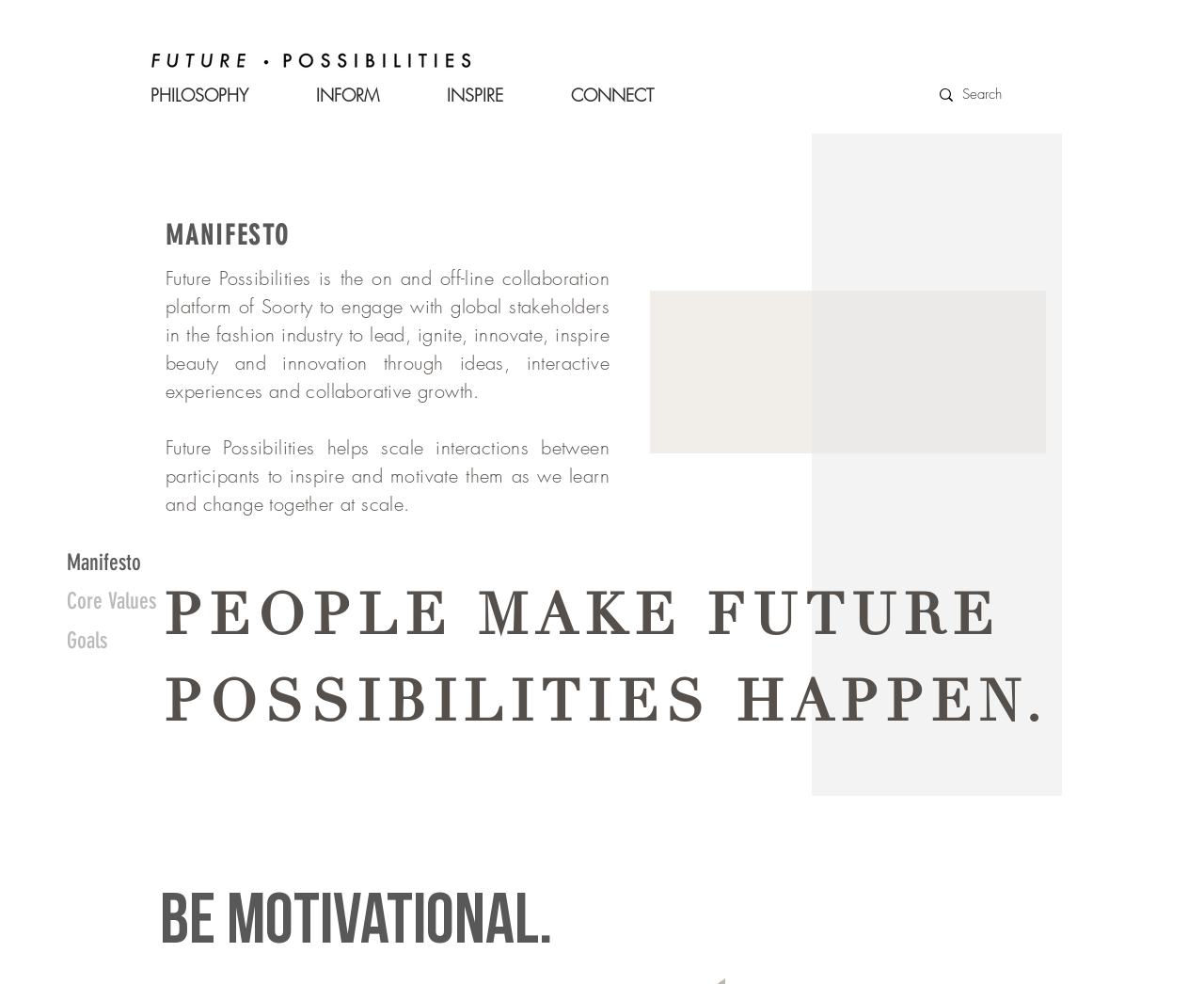What is the logo image filename?
Based on the image, respond with a single word or phrase.

fplogo-01.png